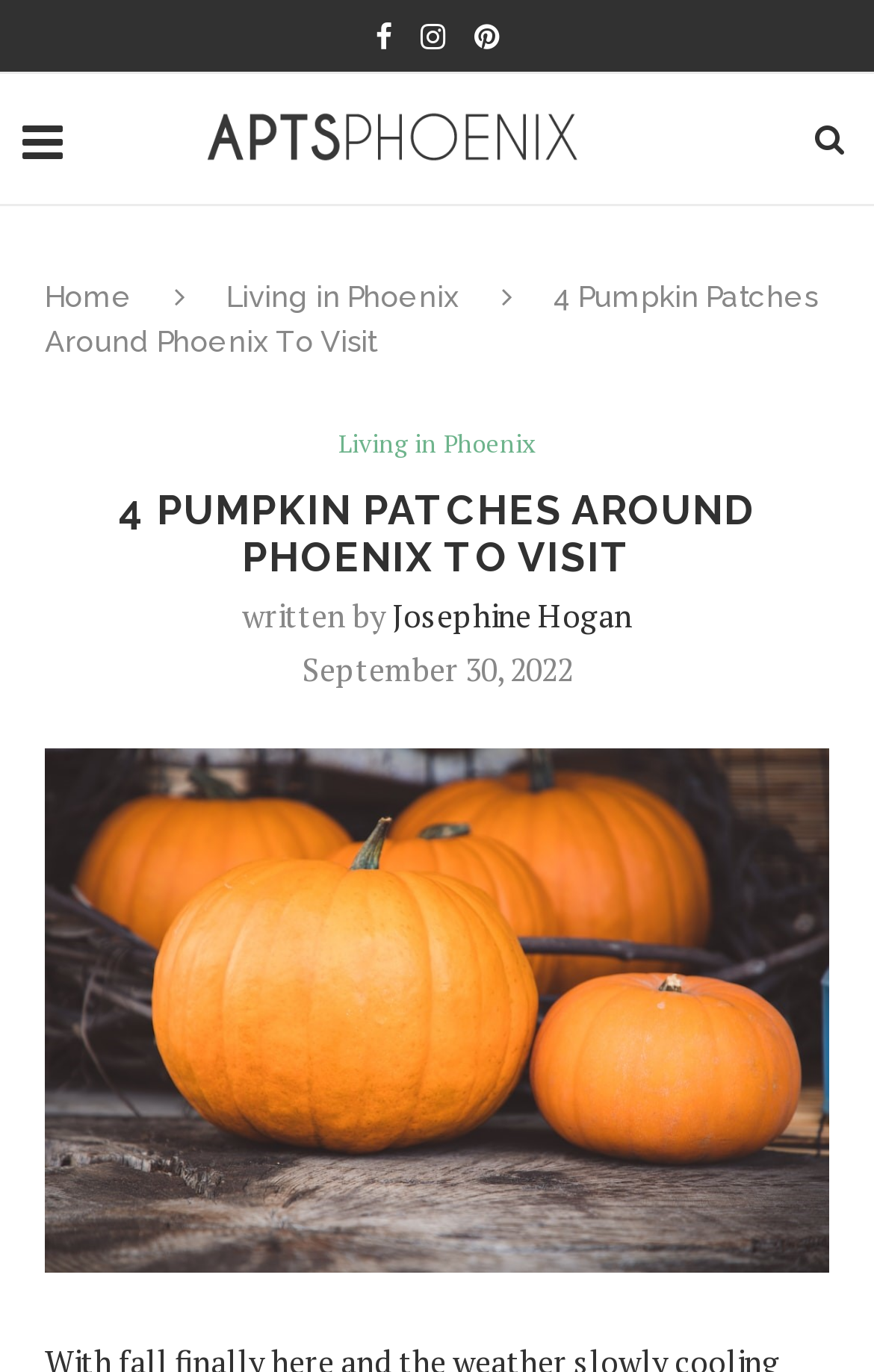Show the bounding box coordinates for the HTML element as described: "alt="Pumpkins" title="3"".

[0.051, 0.546, 0.949, 0.577]